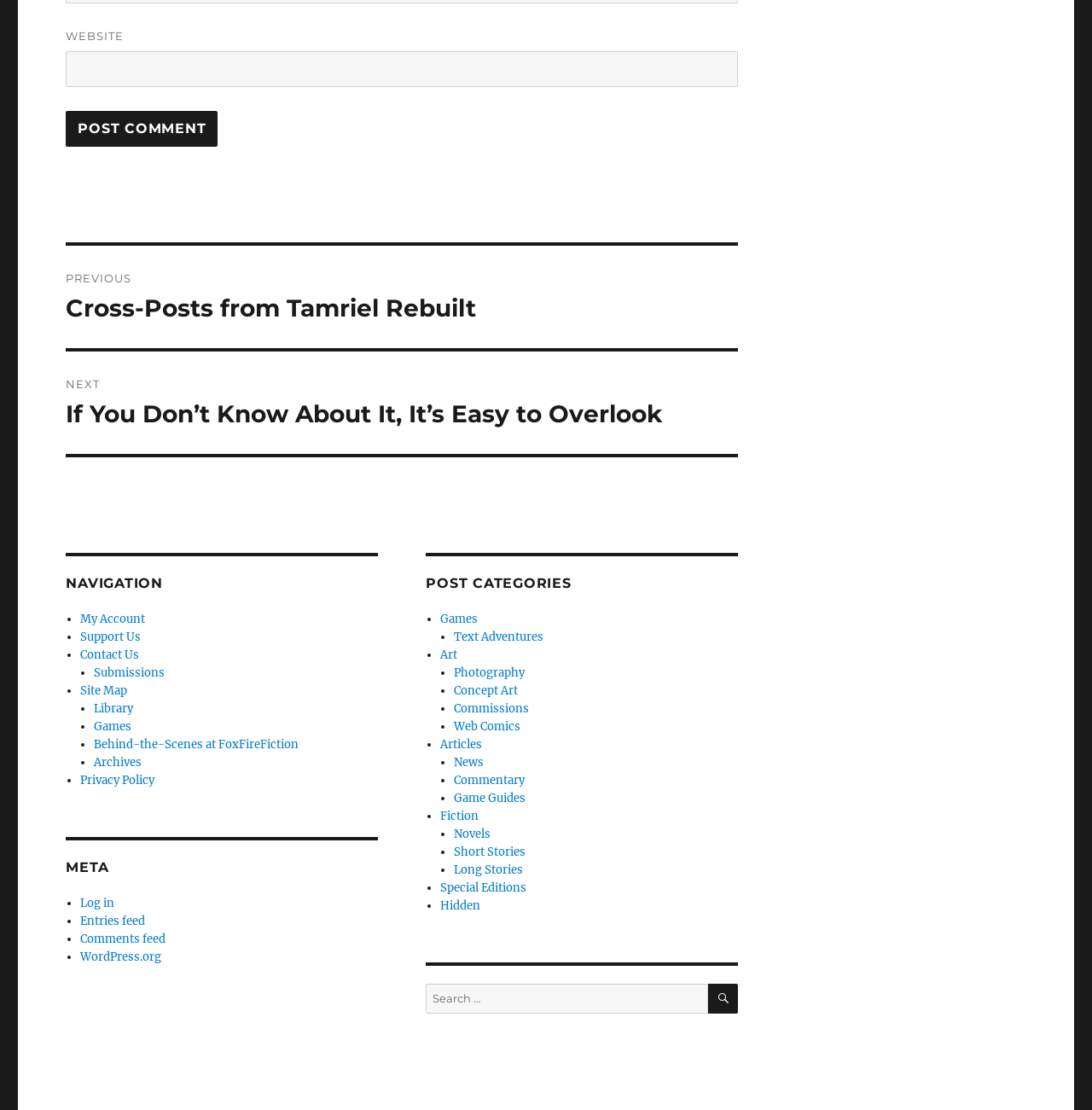Identify the bounding box coordinates of the region that needs to be clicked to carry out this instruction: "post a comment". Provide these coordinates as four float numbers ranging from 0 to 1, i.e., [left, top, right, bottom].

[0.06, 0.1, 0.199, 0.132]